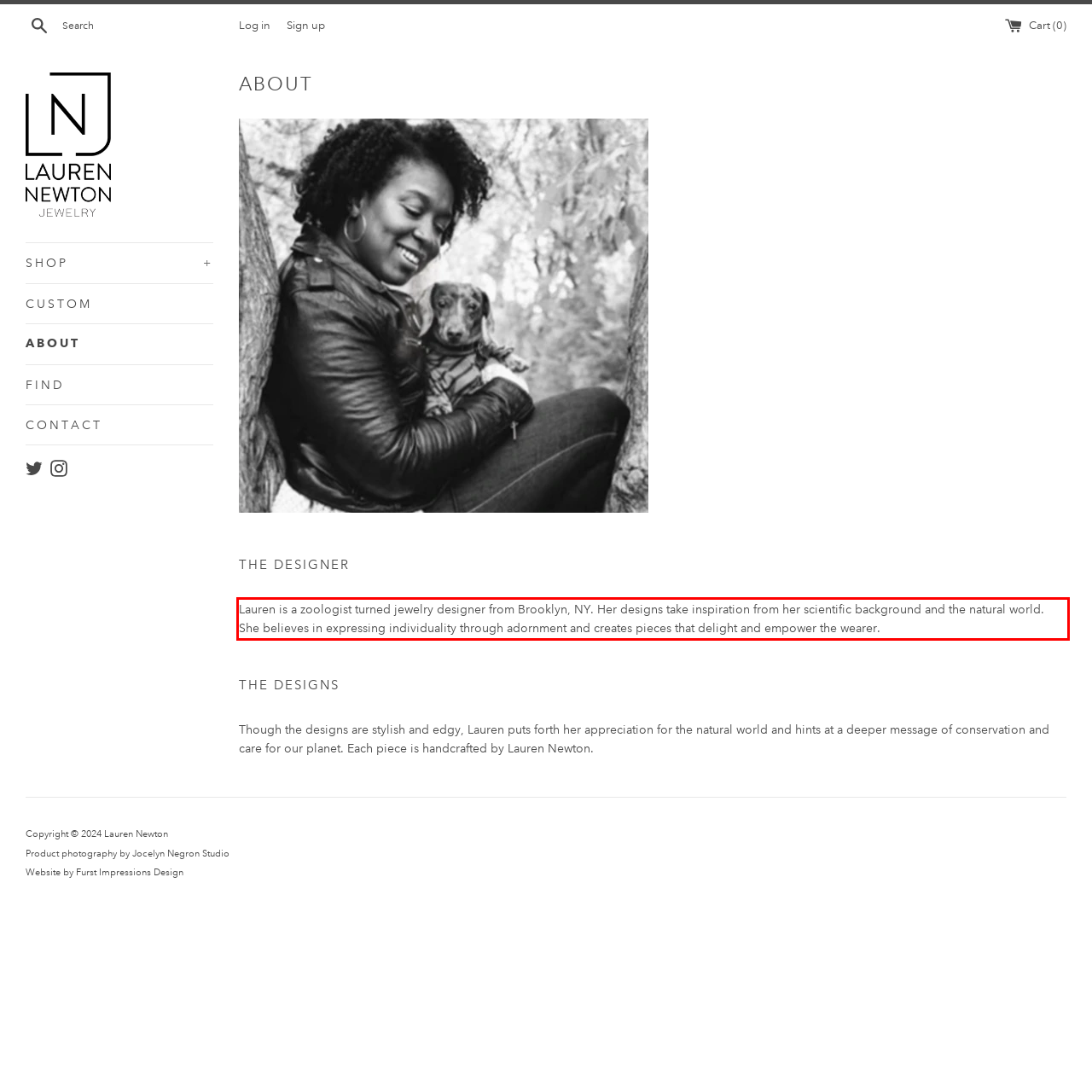Please recognize and transcribe the text located inside the red bounding box in the webpage image.

Lauren is a zoologist turned jewelry designer from Brooklyn, NY. Her designs take inspiration from her scientific background and the natural world. She believes in expressing individuality through adornment and creates pieces that delight and empower the wearer.